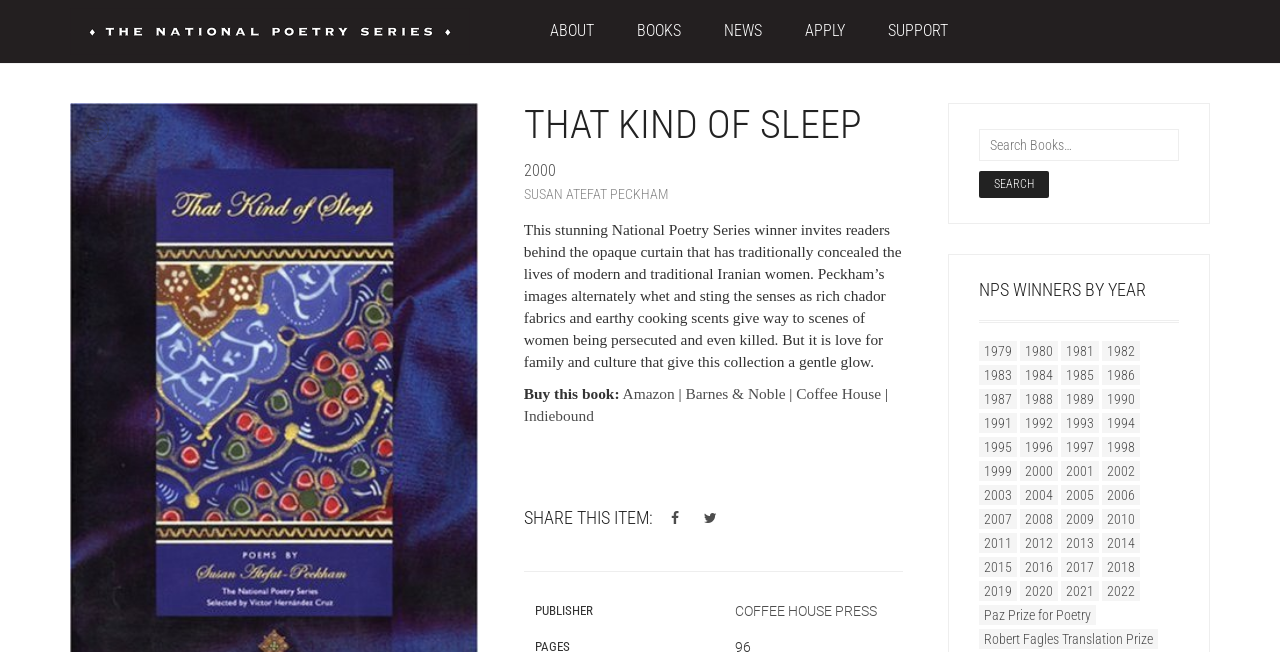How many years of NPS winners are listed?
Please use the visual content to give a single word or phrase answer.

44